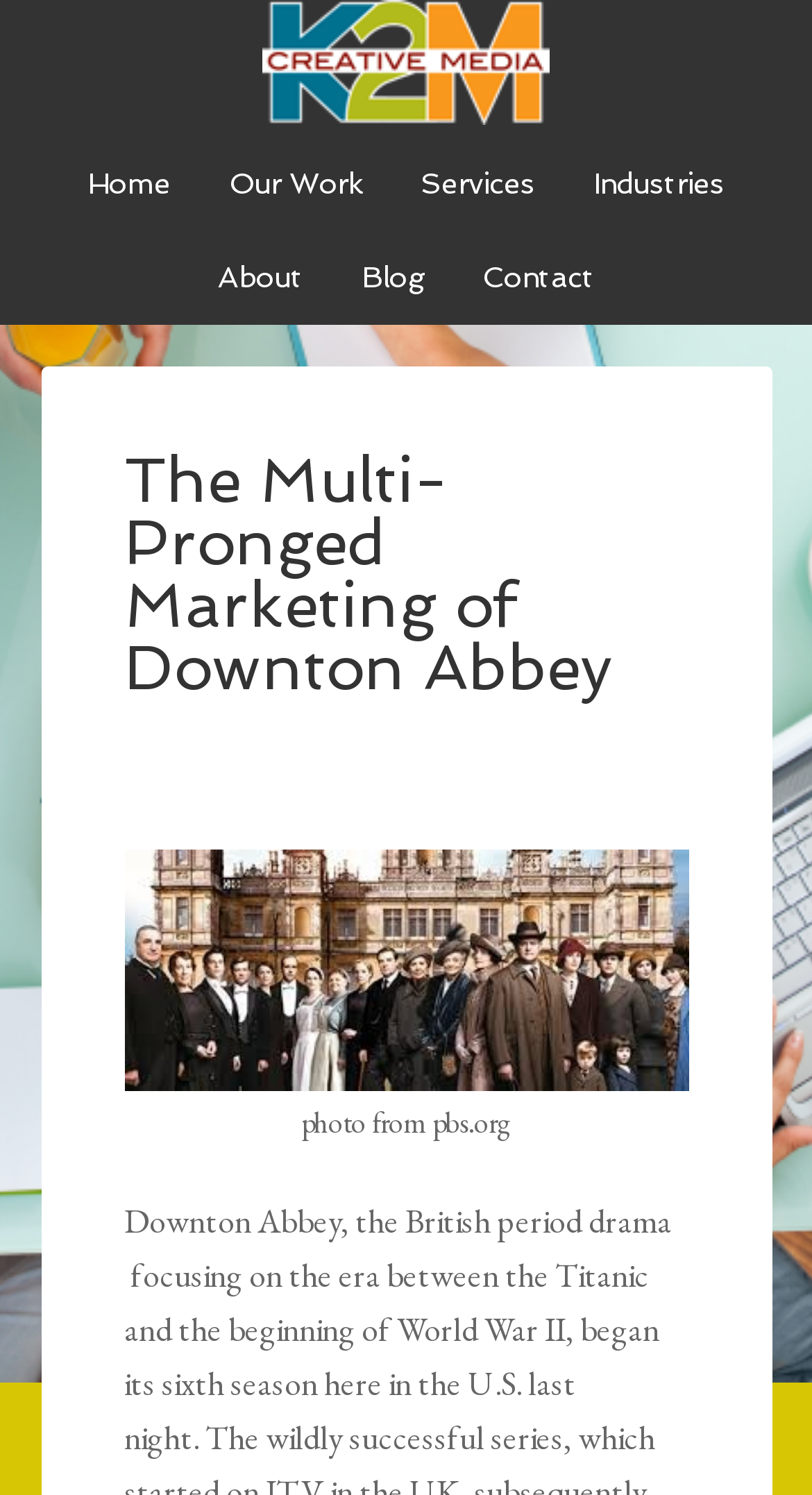Please provide the bounding box coordinates for the element that needs to be clicked to perform the instruction: "visit the Blog". The coordinates must consist of four float numbers between 0 and 1, formatted as [left, top, right, bottom].

[0.414, 0.155, 0.553, 0.217]